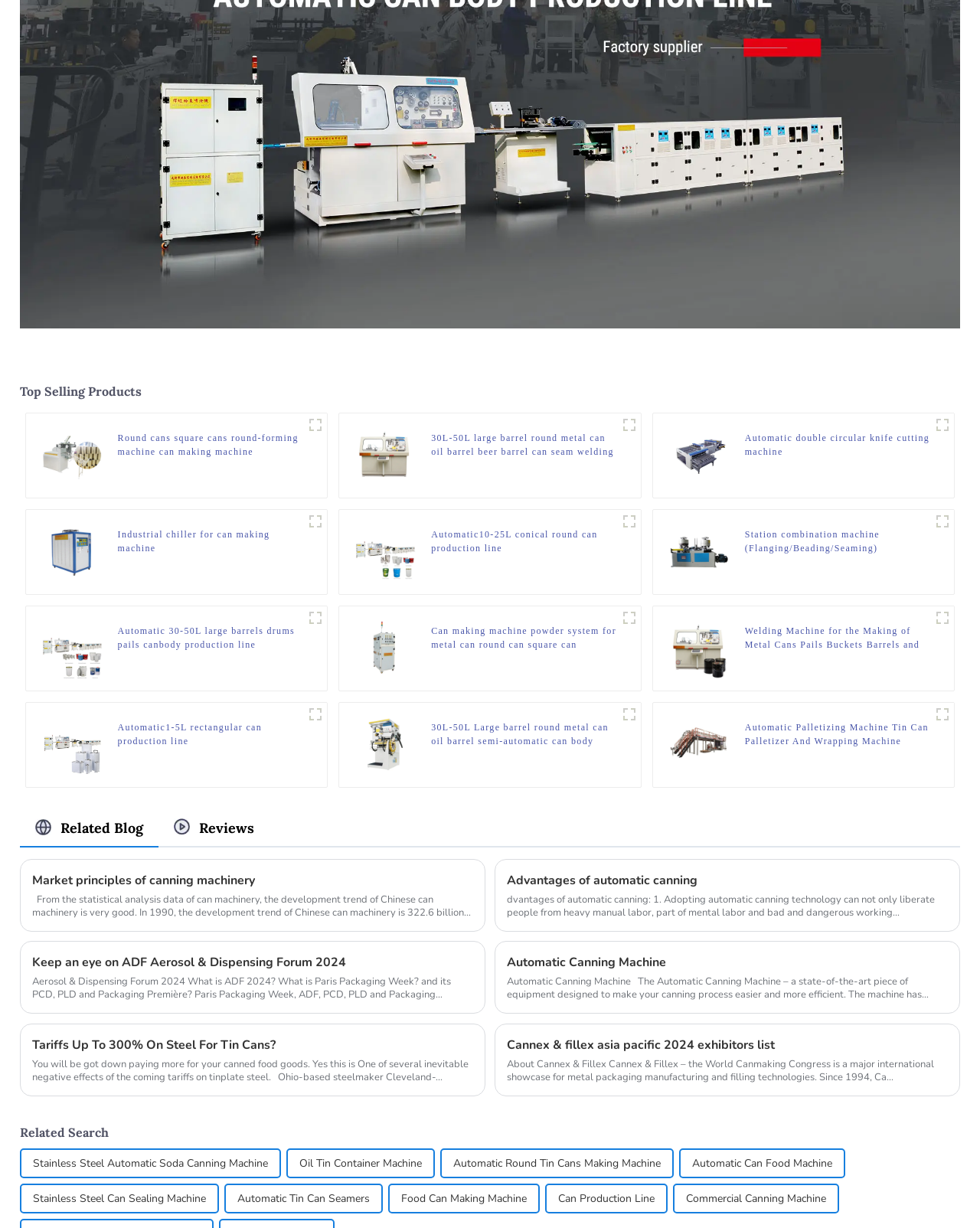What is the purpose of the 'Industrial chiller' machine?
Using the picture, provide a one-word or short phrase answer.

For can making machine